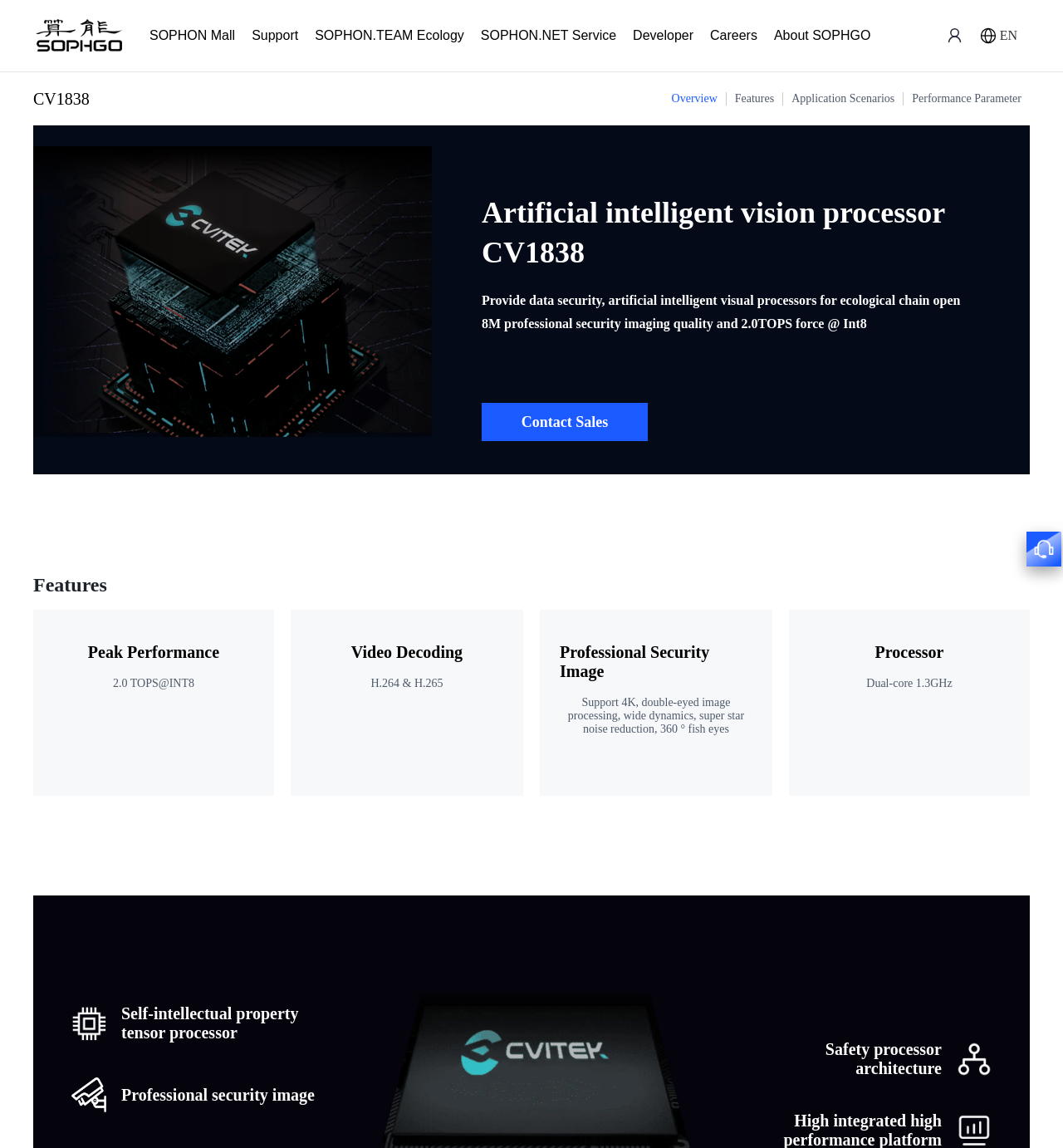Generate a comprehensive description of the contents of the webpage.

The webpage appears to be a product page for the CV1838, an artificial intelligent vision processor. At the top left corner, there is a Sophgo logo, accompanied by a series of navigation links, including "SOPHON Mall", "Support", "SOPHON.TEAM Ecology", "SOPHON.NET Service", "Developer", "Careers", and "About SOPHGO". 

To the right of the navigation links, there are two small flags, likely indicating language options. Below the navigation links, there is a prominent heading that reads "Artificial intelligent vision processor CV1838", followed by a brief description that matches the meta description: "Provide data security, artificial intelligent visual processors for ecological chain open 8M professional security imaging quality and 2.0TOPS force @ Int8".

Below this description, there is a call-to-action button labeled "Contact Sales". The main content of the page is divided into several sections, including "Features", "Peak Performance", "Video Decoding", "Professional Security Image", and "Processor". Each section has a heading and a brief description or specification. For example, the "Peak Performance" section mentions "2.0 TOPS@INT8", while the "Video Decoding" section lists "H.264 & H.265" as supported formats. The "Professional Security Image" section highlights features such as 4K support, double-eyed image processing, and wide dynamics. The "Processor" section specifies a dual-core 1.3GHz processor.

Further down the page, there are additional sections, including "Self-intellectual property tensor processor", "Professional security image", and "Safety processor architecture", which provide more detailed information about the product's capabilities and features.